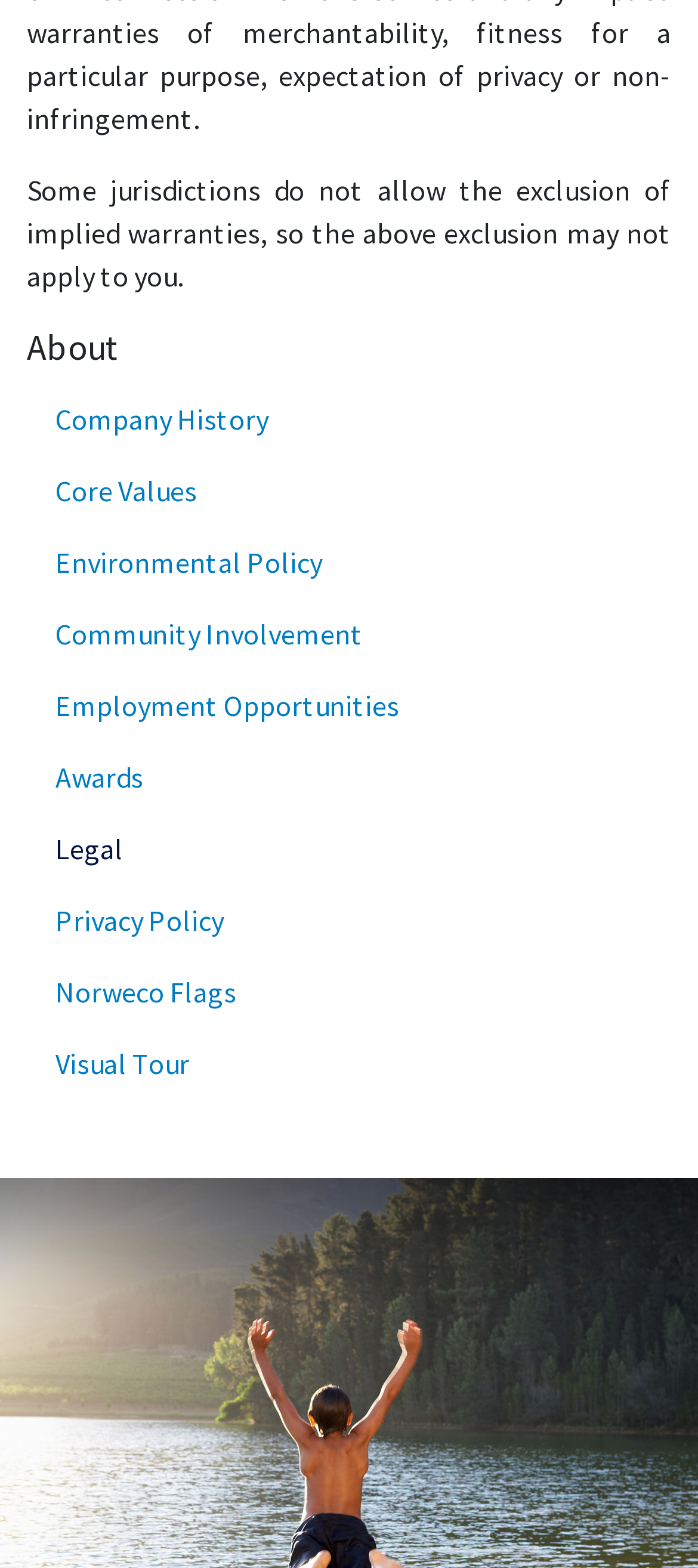Utilize the details in the image to give a detailed response to the question: What is the general category of the links available under the 'About' section?

The general category of the links available under the 'About' section is company information because the links are related to the company's history, values, policies, and other relevant information about the company.